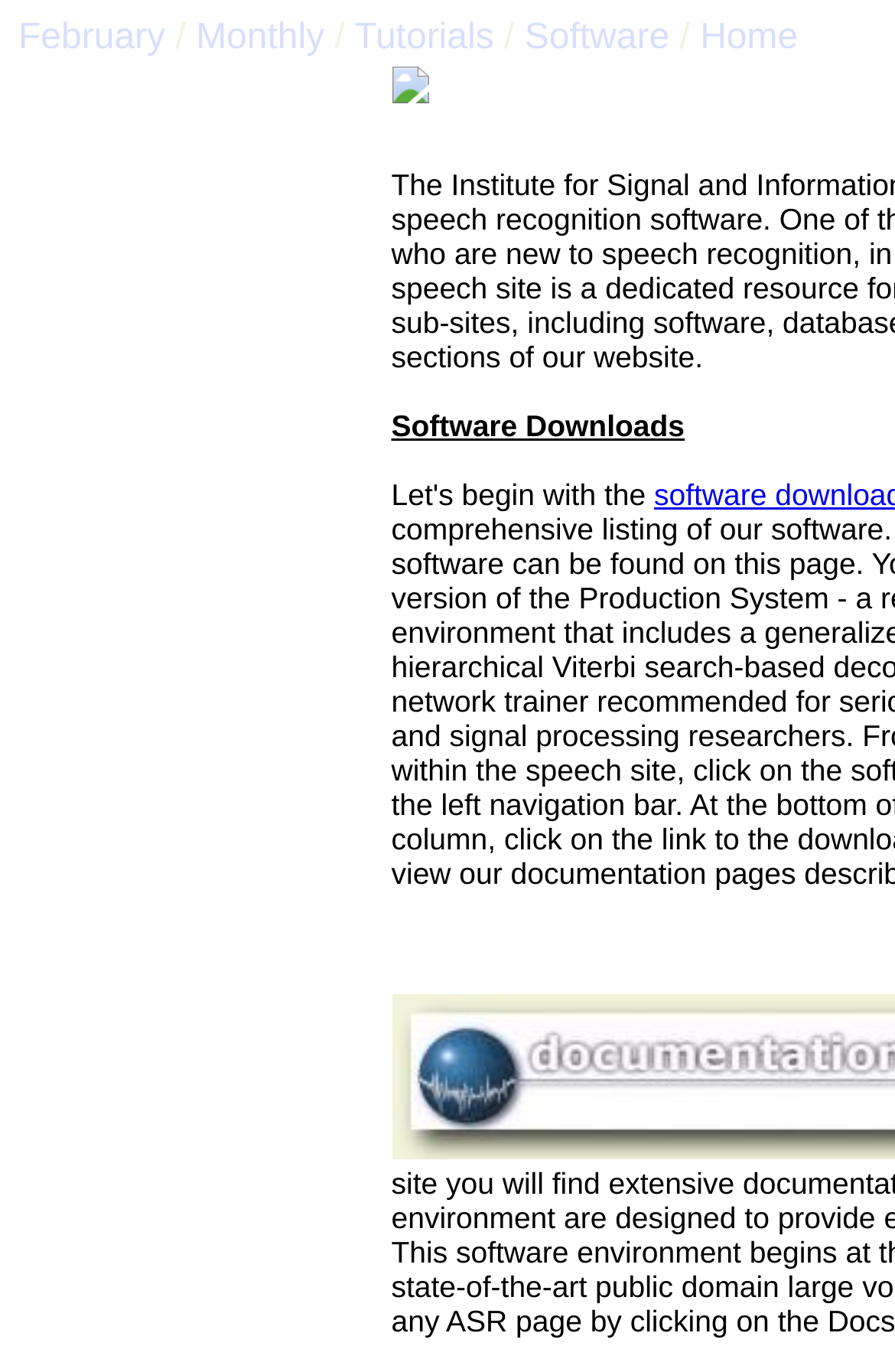Please provide a one-word or short phrase answer to the question:
Is there an image on the webpage?

Yes